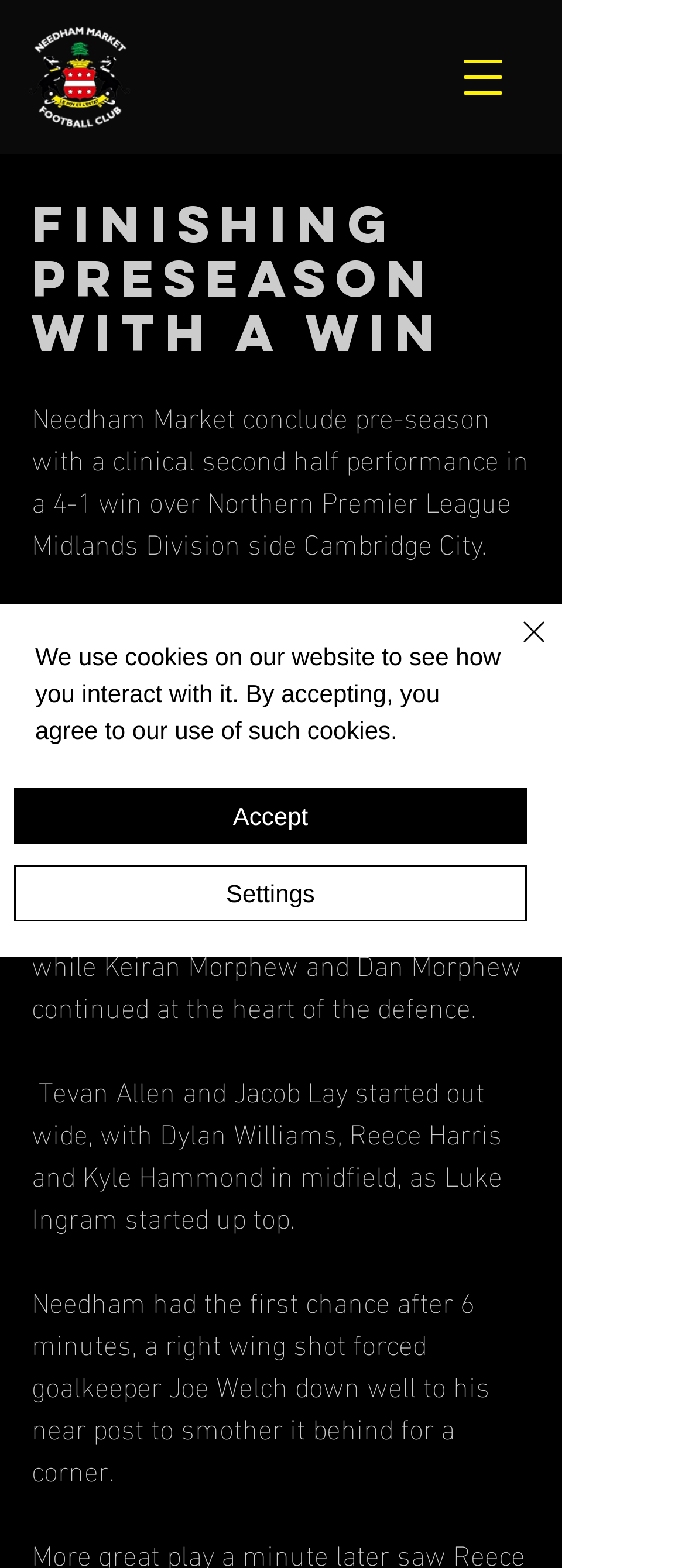Determine the bounding box of the UI element mentioned here: "aria-label="Open navigation menu"". The coordinates must be in the format [left, top, right, bottom] with values ranging from 0 to 1.

[0.641, 0.021, 0.769, 0.077]